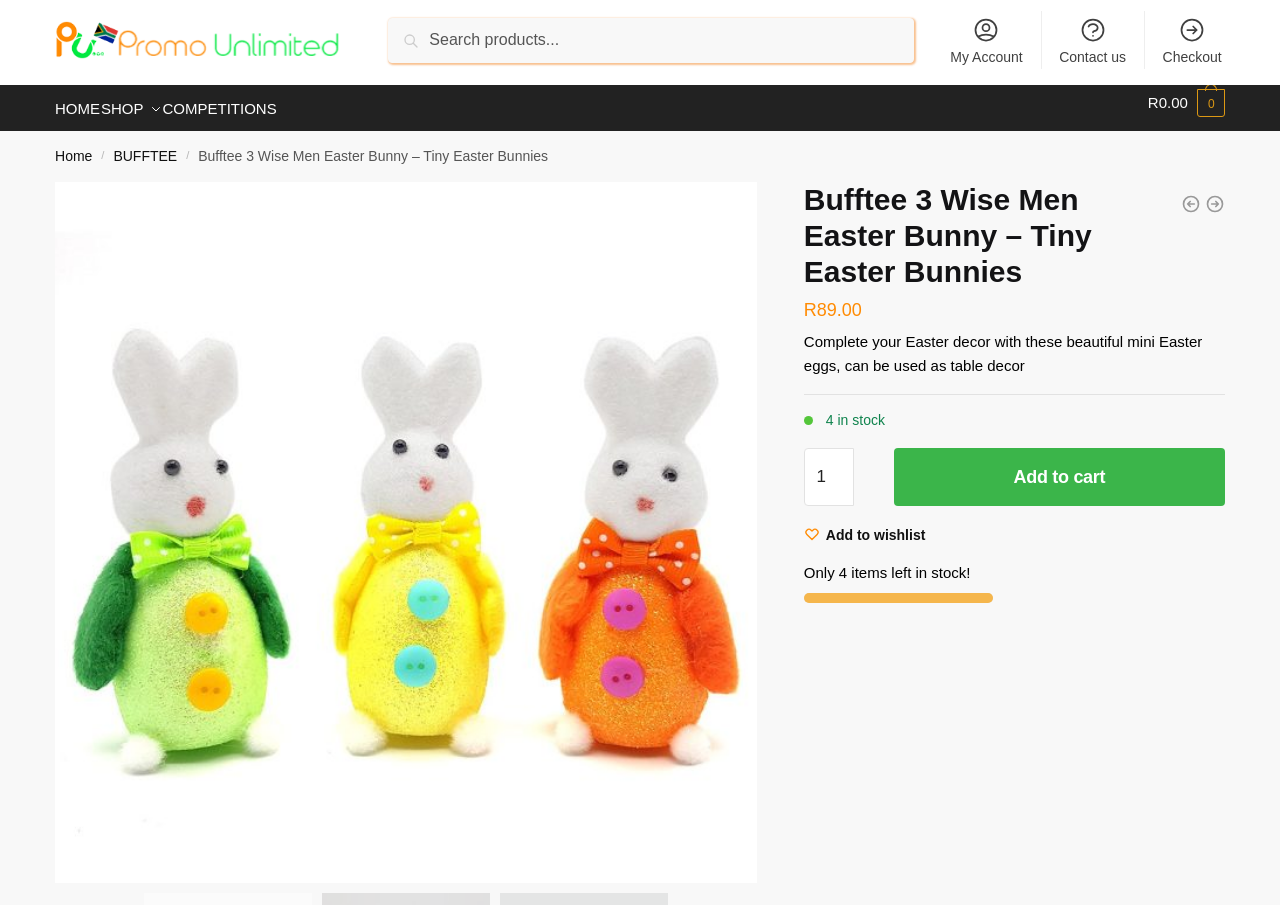Specify the bounding box coordinates of the area that needs to be clicked to achieve the following instruction: "Search for products".

[0.303, 0.019, 0.714, 0.07]